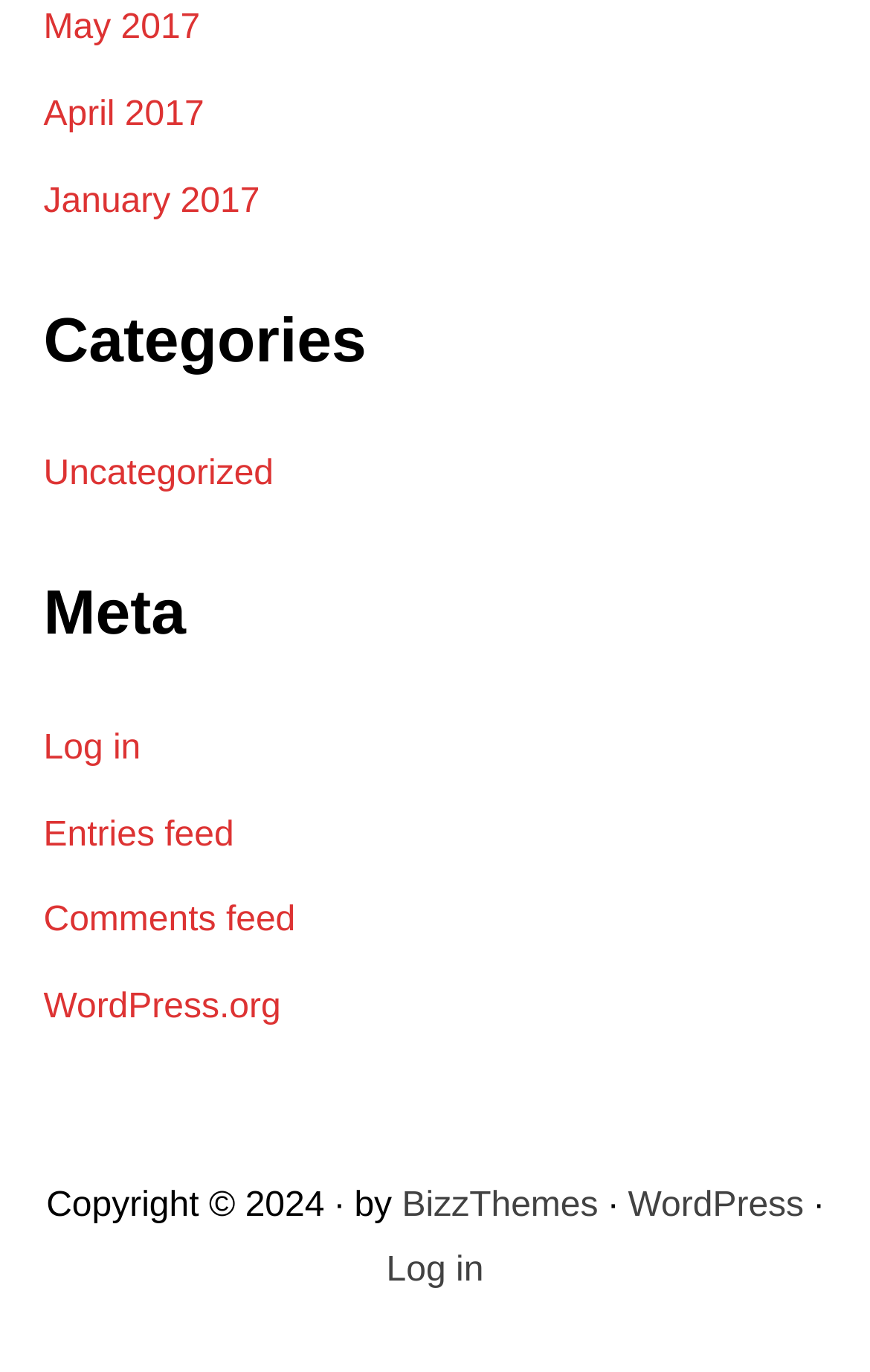Identify the bounding box for the UI element specified in this description: "January 2017". The coordinates must be four float numbers between 0 and 1, formatted as [left, top, right, bottom].

[0.05, 0.133, 0.299, 0.161]